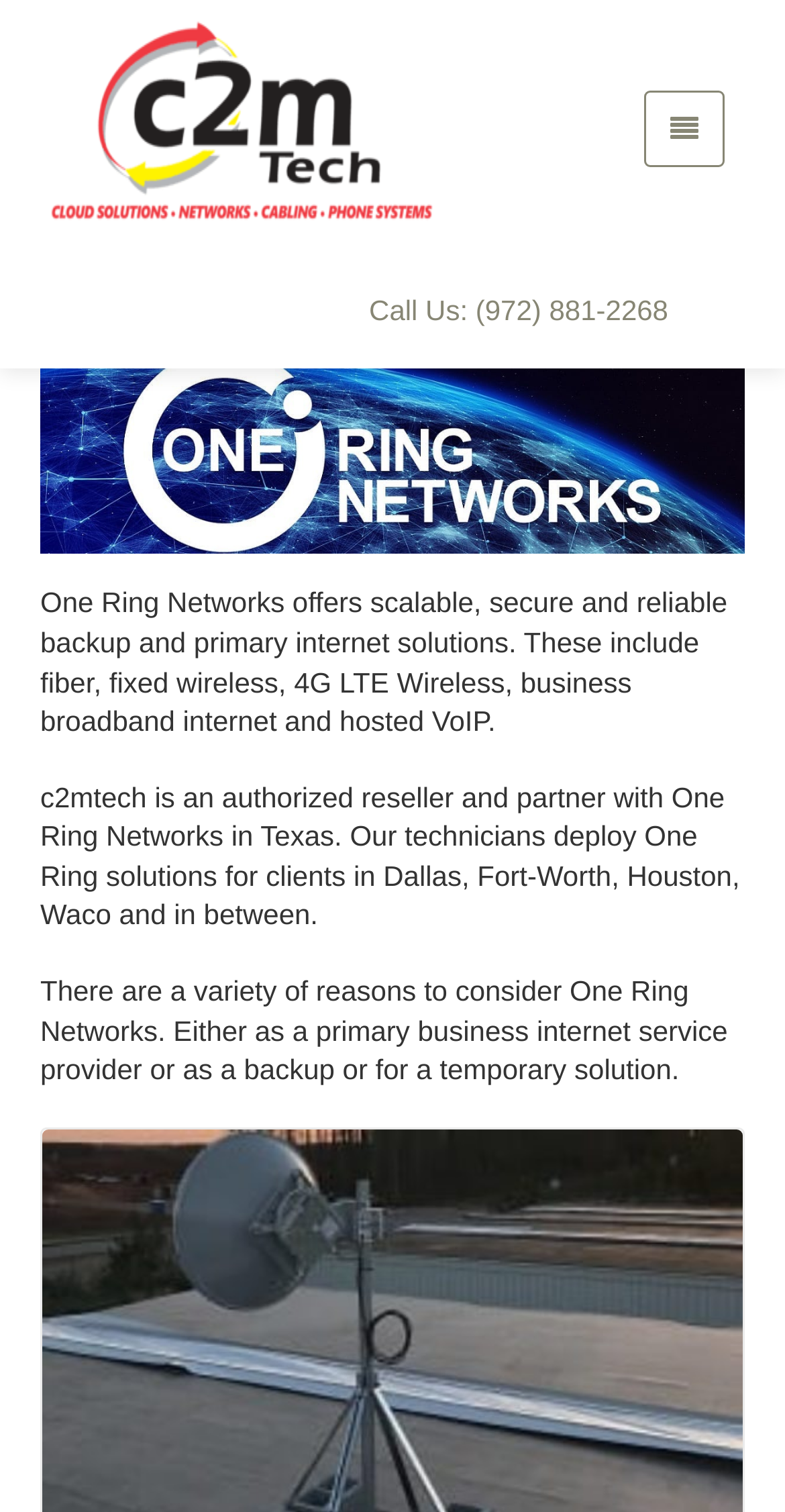Who is the authorized reseller and partner with One Ring Networks in Texas?
Please utilize the information in the image to give a detailed response to the question.

According to the webpage content, c2mtech is an authorized reseller and partner with One Ring Networks in Texas, and their technicians deploy One Ring solutions for clients in various cities.